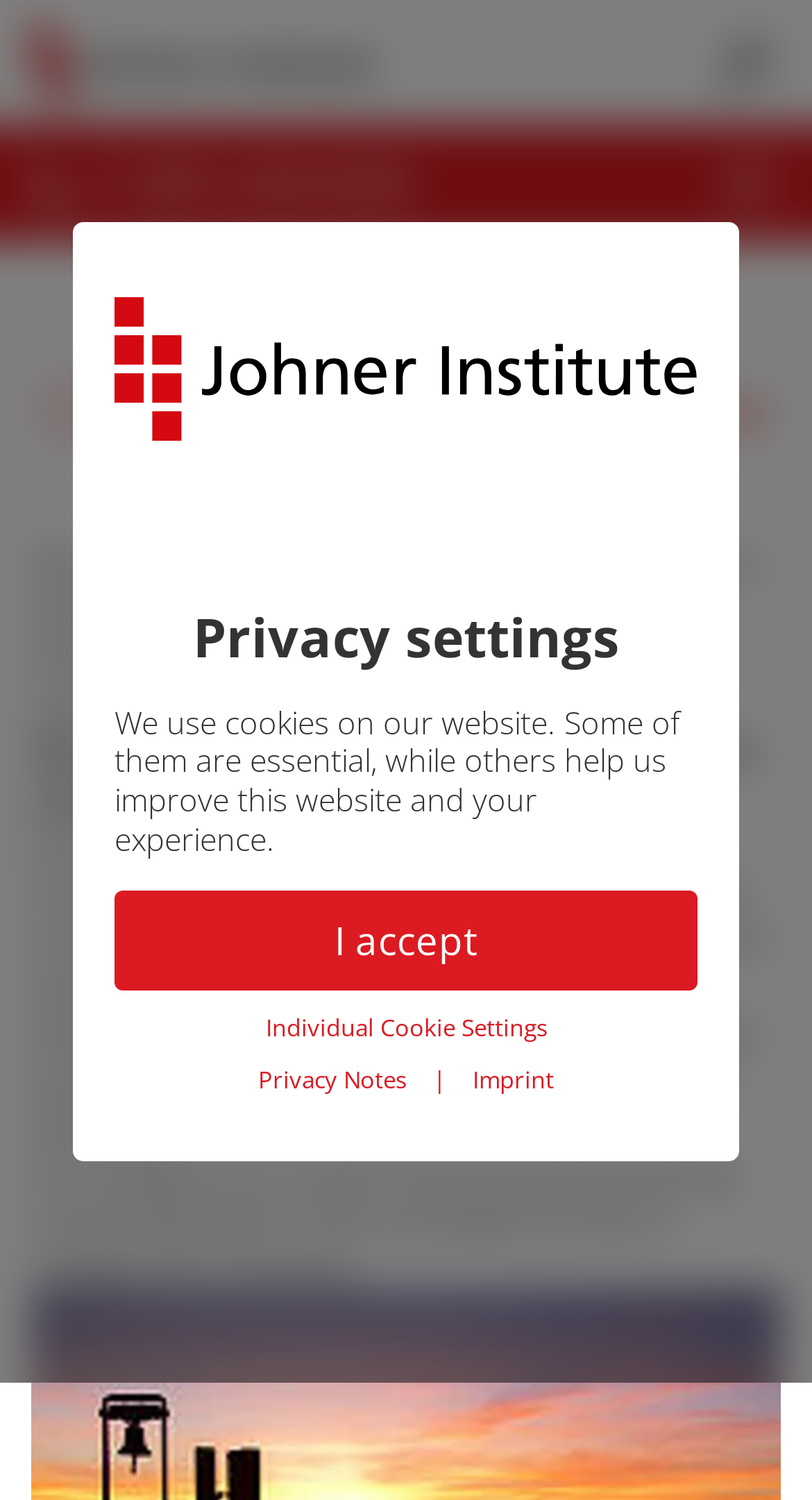Refer to the element description Learn more and identify the corresponding bounding box in the screenshot. Format the coordinates as (top-left x, top-left y, bottom-right x, bottom-right y) with values in the range of 0 to 1.

None